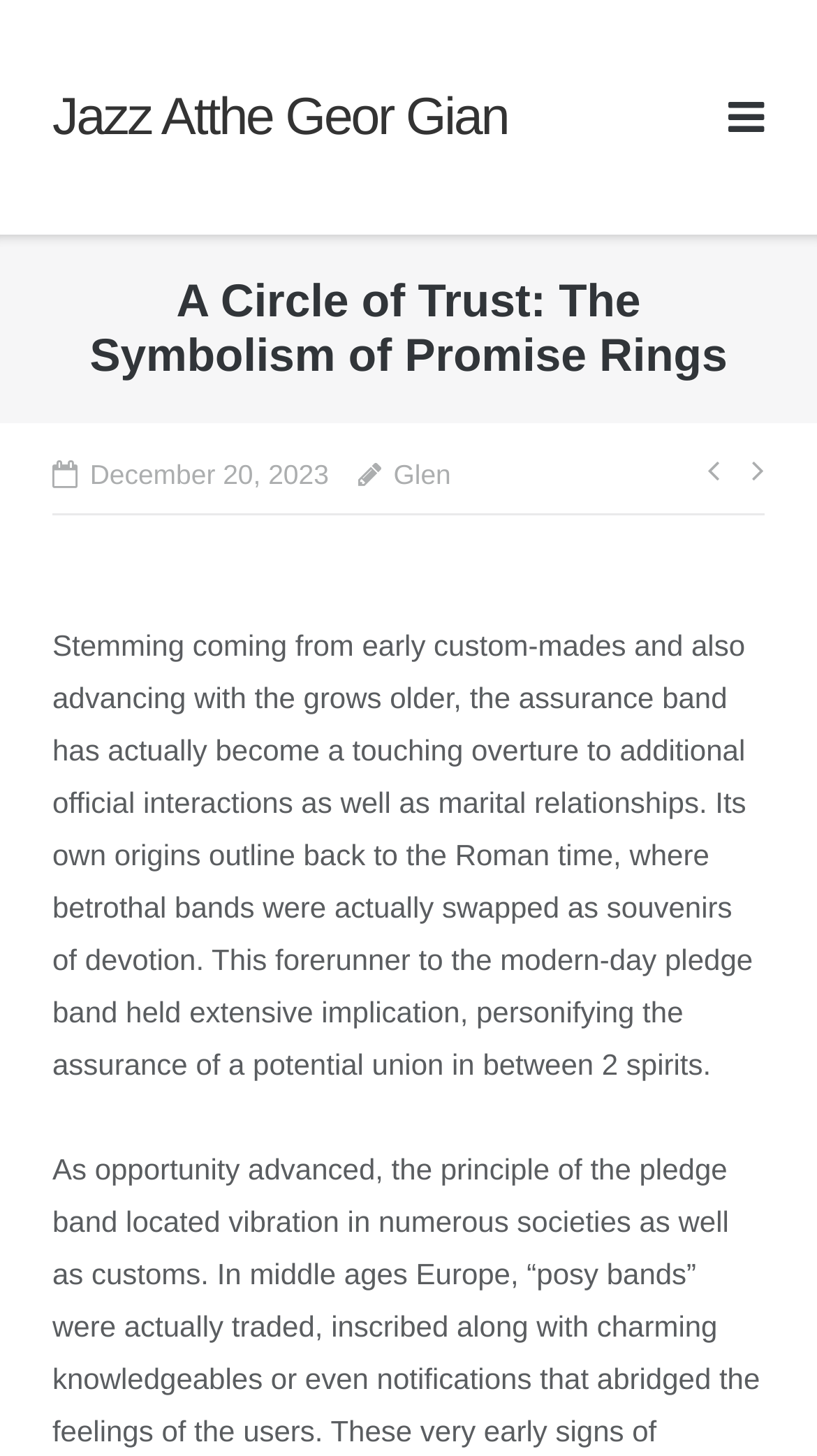Explain the features and main sections of the webpage comprehensively.

The webpage is about the symbolism of promise rings, with a focus on their history and significance. At the top left, there is a link to "Jazz Atthe Geor Gian", which is likely the website's title or logo. Next to it, on the top right, is a button with an icon. 

Below the title, there is a heading that reads "A Circle of Trust: The Symbolism of Promise Rings". Underneath this heading, there is a table with three columns. The left column contains a timestamp, "December 20, 2023", indicating when the article was published. The middle column has a link to the author, "Glen". The right column has a navigation menu labeled "Posts", which contains links to previous and next posts, represented by arrow icons.

The main content of the webpage is a long paragraph that discusses the history and significance of promise rings, starting from ancient Roman times to their modern-day usage. This text takes up most of the page's content area. At the very bottom right, there is a small link with an icon, likely a social media sharing button.